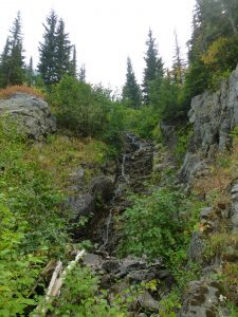Provide your answer in one word or a succinct phrase for the question: 
What is the natural feature flowing down the rocky hillside?

Water